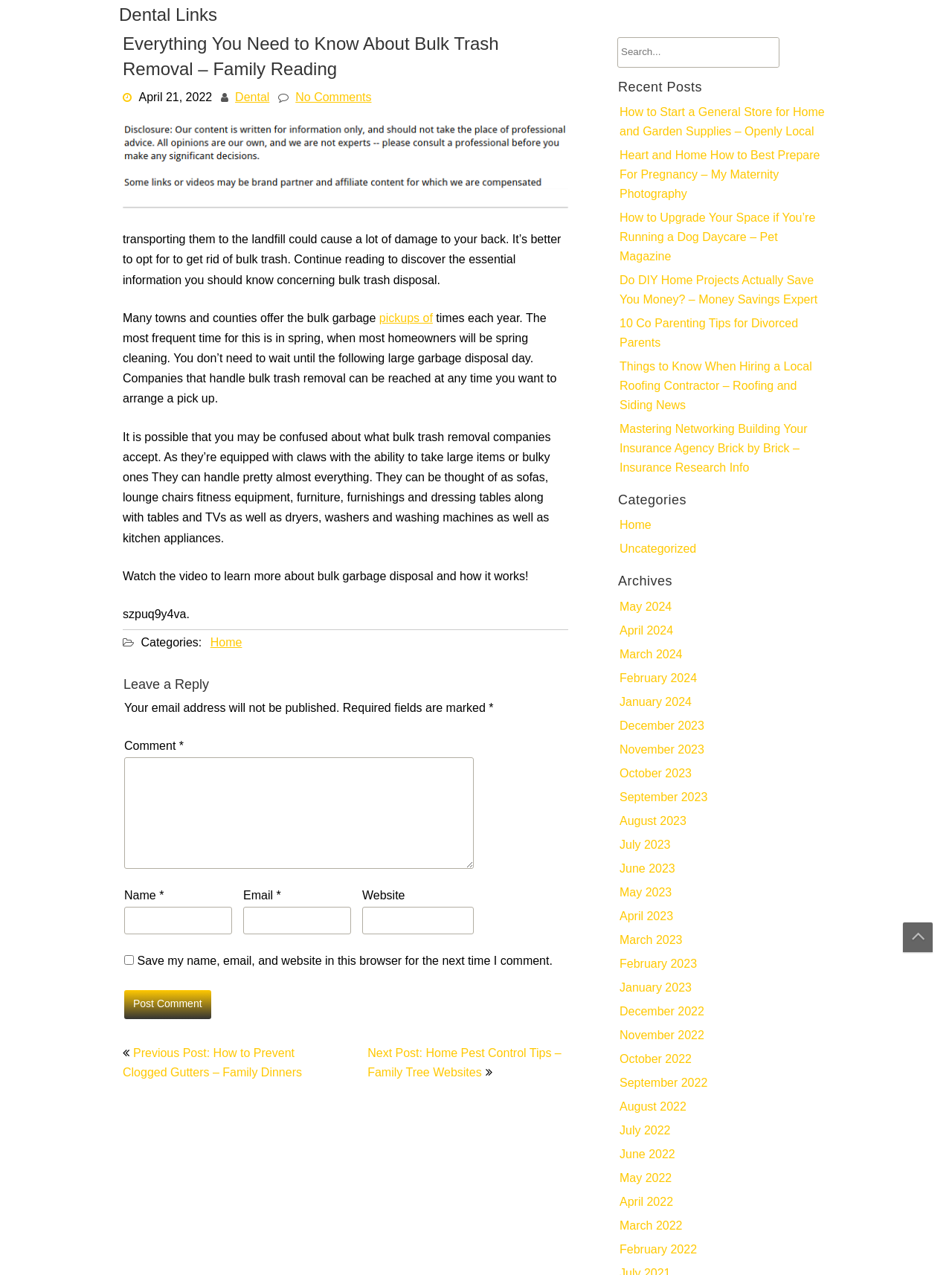Find the bounding box coordinates of the element to click in order to complete this instruction: "Read the previous post". The bounding box coordinates must be four float numbers between 0 and 1, denoted as [left, top, right, bottom].

[0.129, 0.819, 0.317, 0.85]